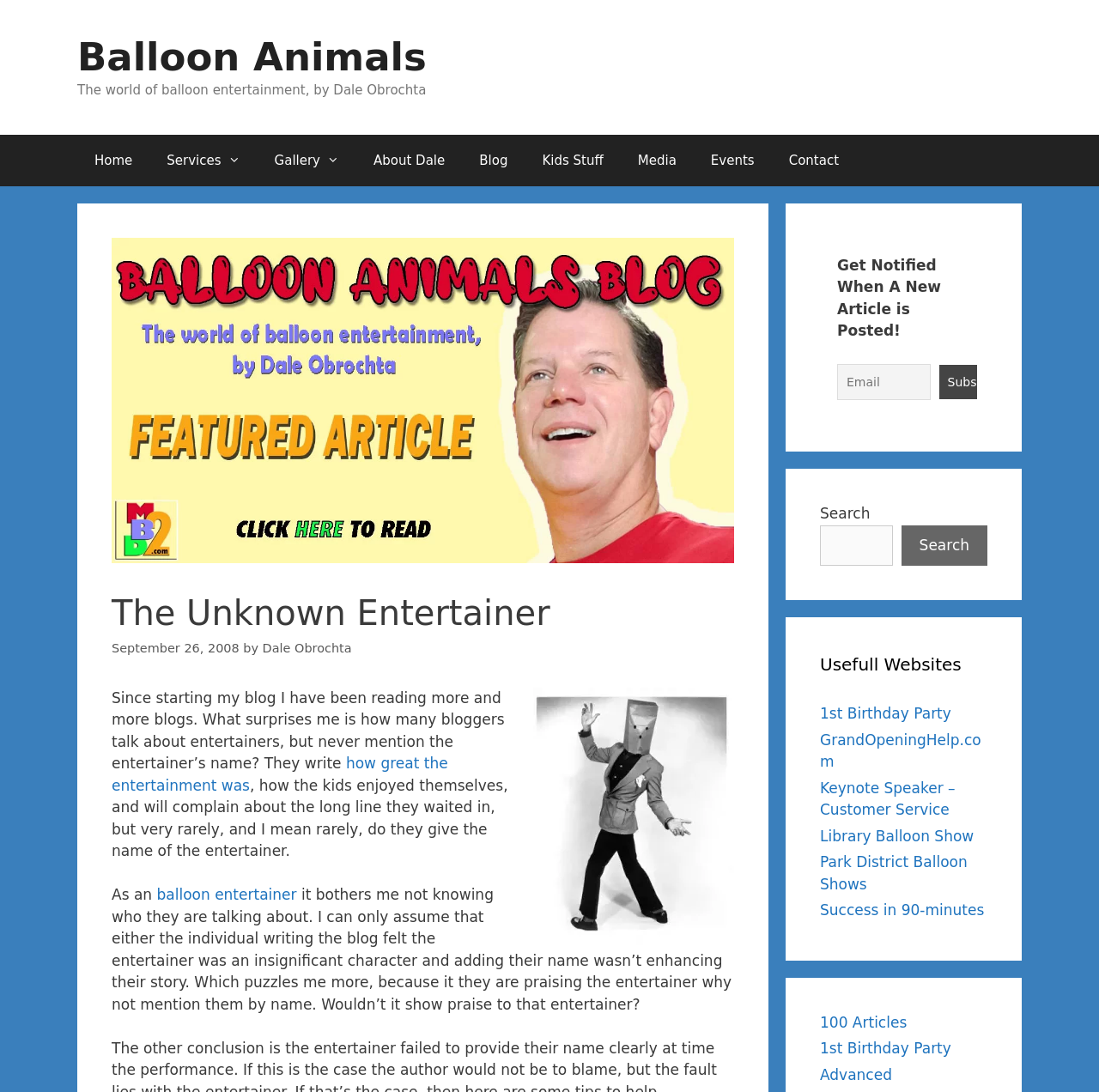Using the provided element description: "Library Balloon Show", determine the bounding box coordinates of the corresponding UI element in the screenshot.

[0.746, 0.757, 0.886, 0.773]